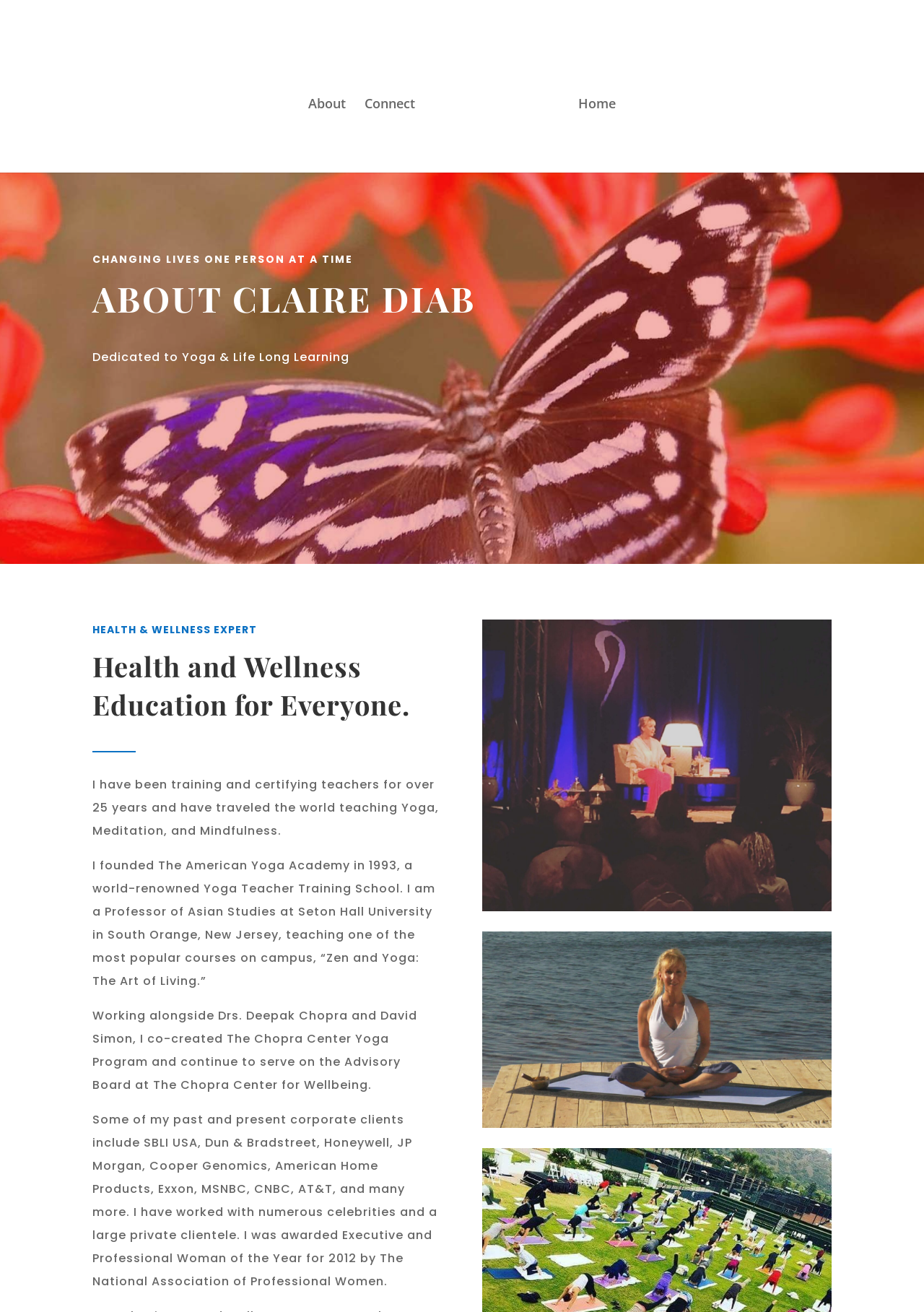Please determine the headline of the webpage and provide its content.

CHANGING LIVES ONE PERSON AT A TIME